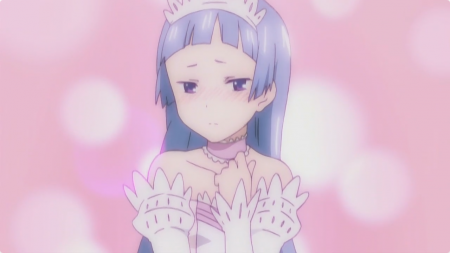What is the mood conveyed by the character's expression?
Please give a well-detailed answer to the question.

The caption states that the character's expression is 'a mix of melancholy and introspection', which is evident from her 'slightly downturned eyes and delicate features' that convey vulnerability.